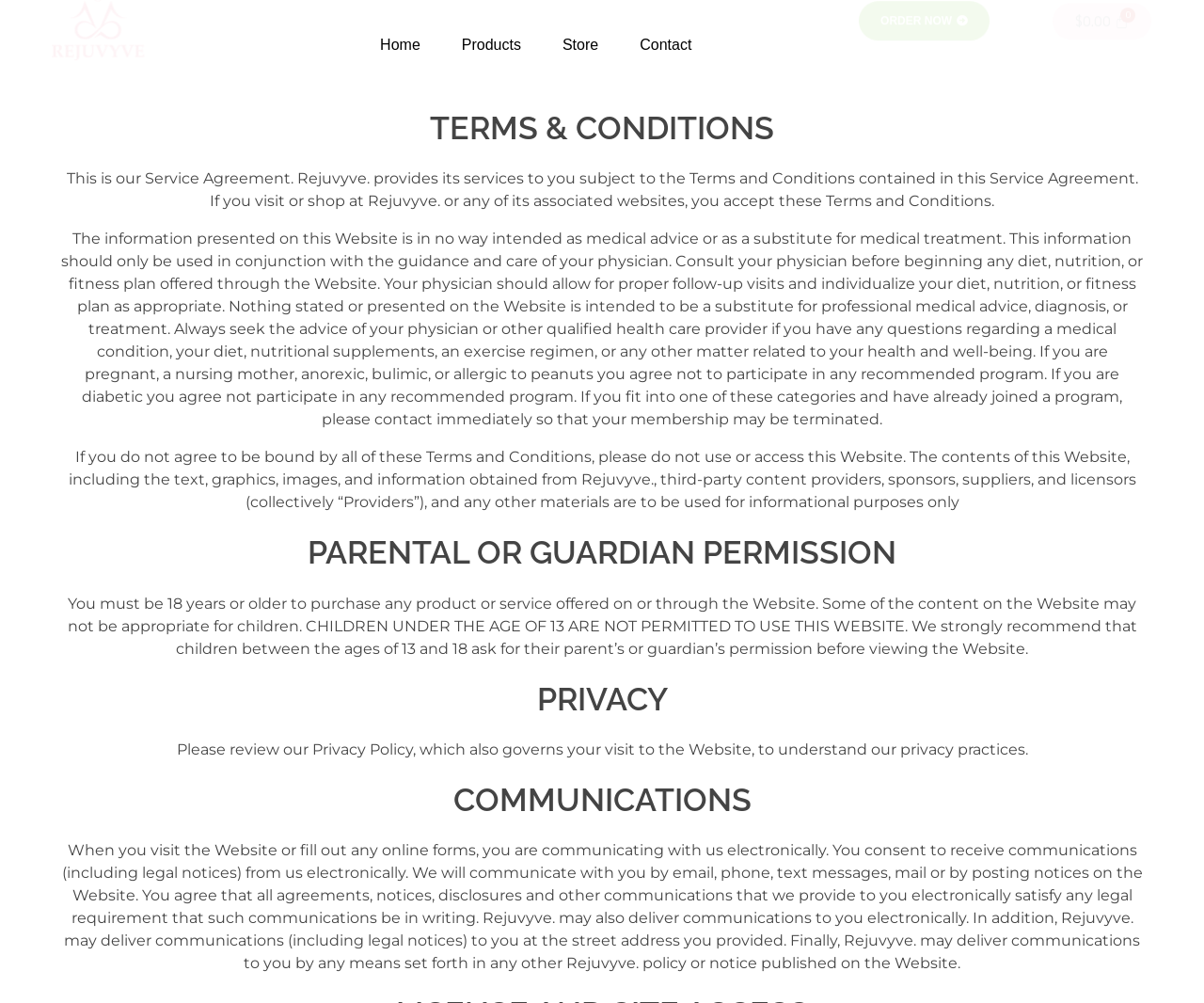Locate the bounding box coordinates of the segment that needs to be clicked to meet this instruction: "View Cart".

[0.874, 0.026, 0.956, 0.063]